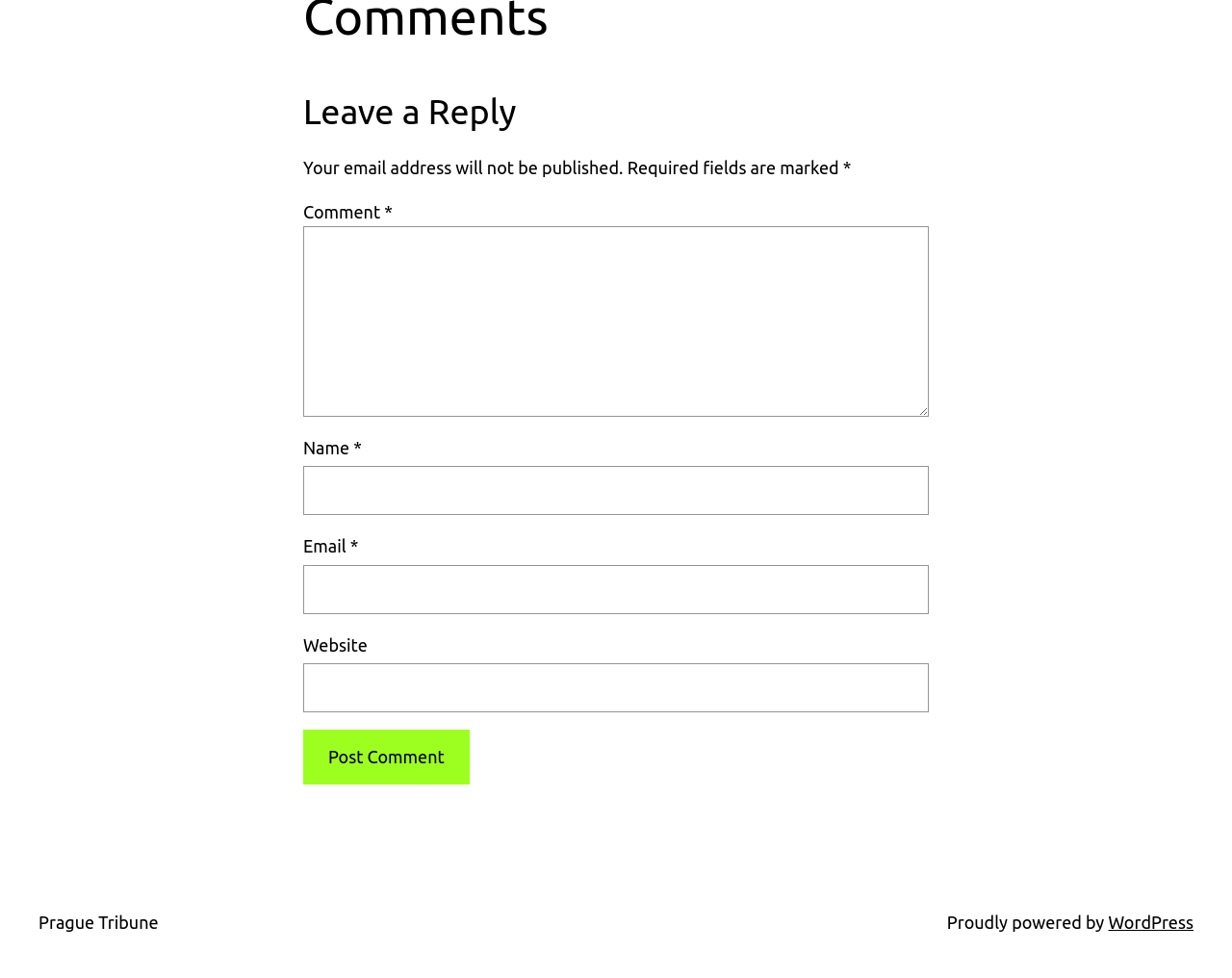What is the name of the platform that powers the website?
Please provide a comprehensive answer based on the contents of the image.

The name of the platform that powers the website is WordPress, as indicated by the link 'WordPress' at the bottom of the webpage, which is part of the phrase 'Proudly powered by'.